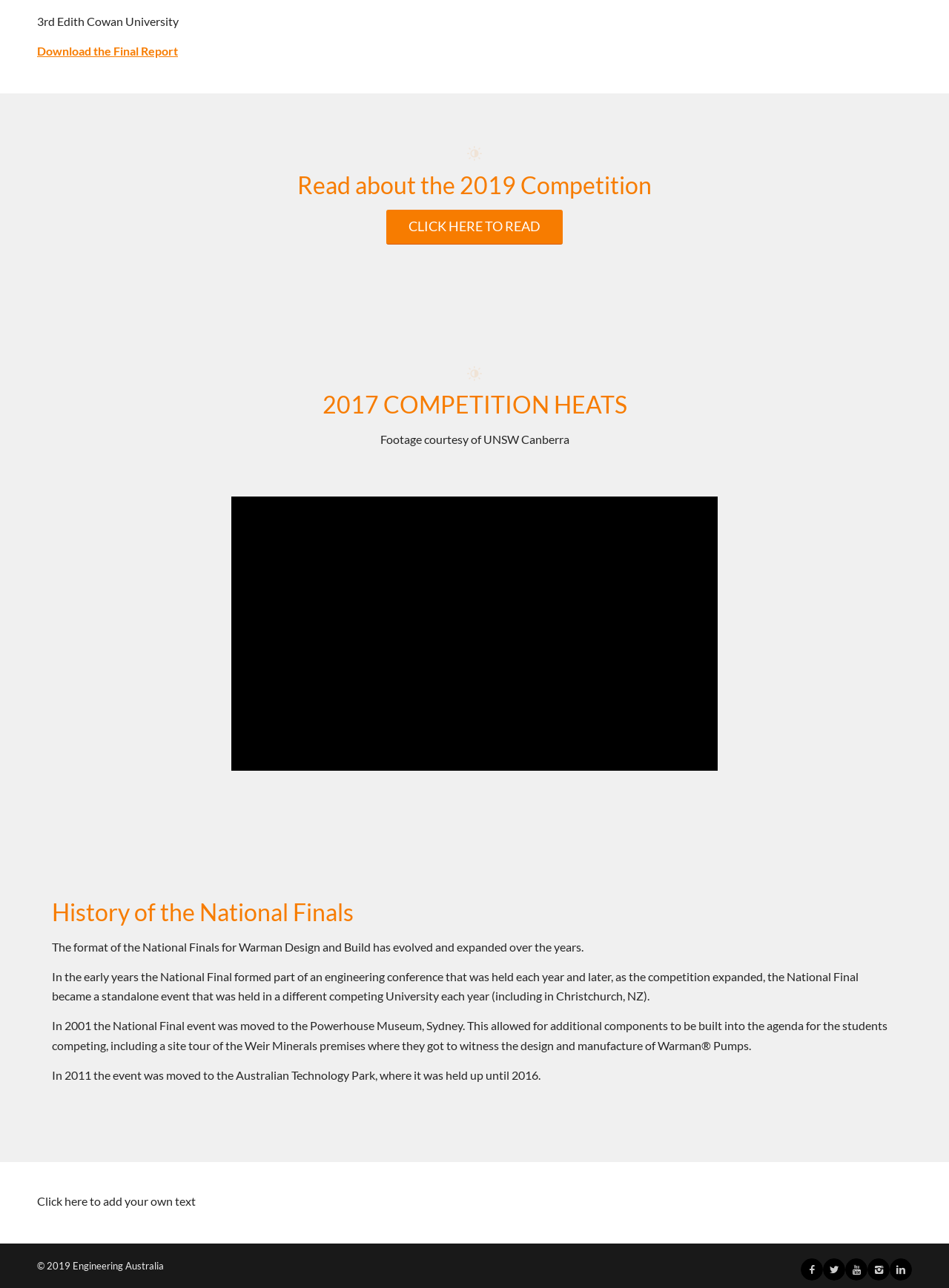Identify the bounding box of the UI component described as: "Youtube".

[0.891, 0.977, 0.914, 0.994]